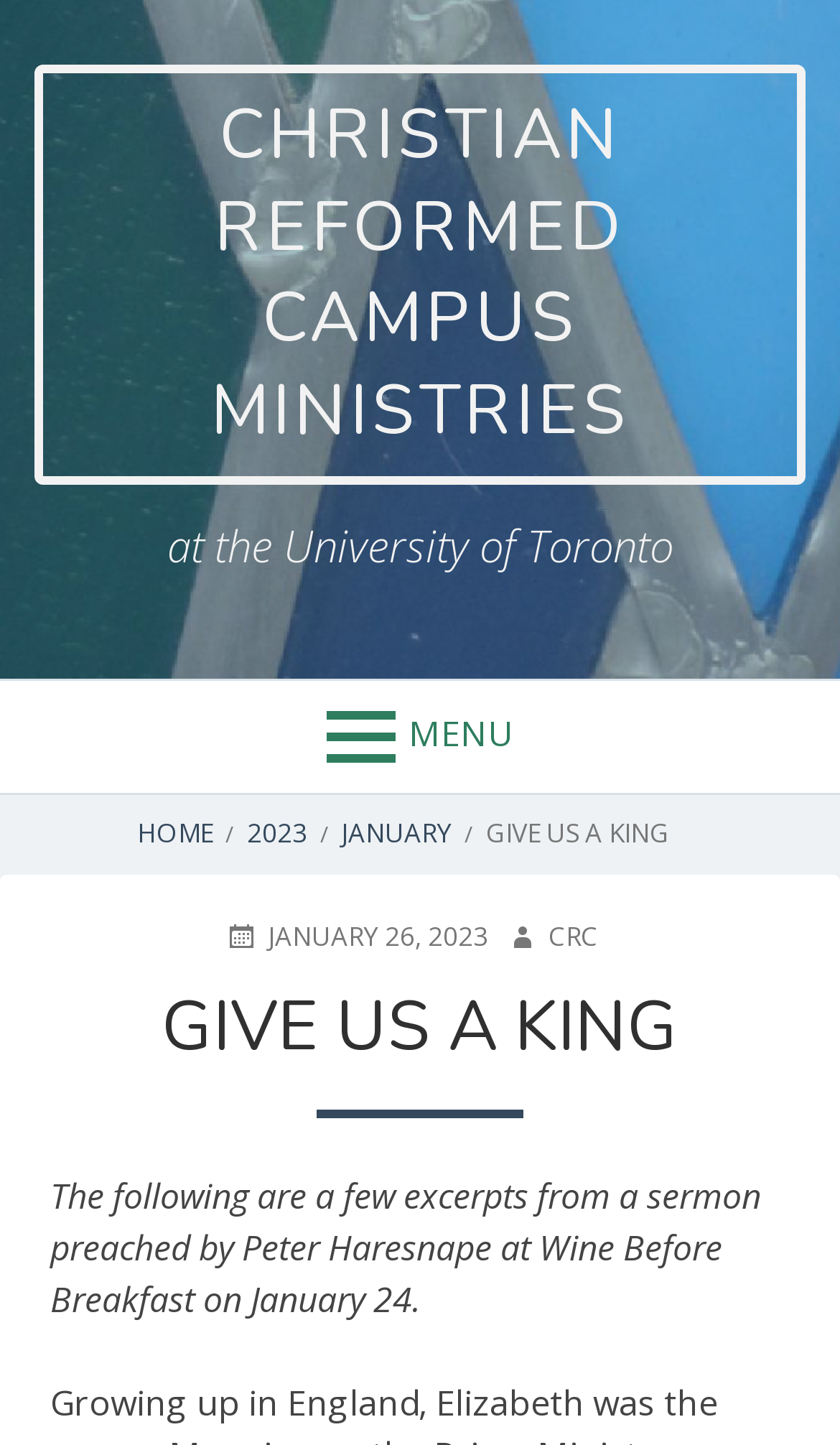What is the title of the sermon?
Could you answer the question with a detailed and thorough explanation?

The title of the sermon can be found in the heading element on the webpage, which reads 'GIVE US A KING'. This is also confirmed by the static text element with the same text above the heading.